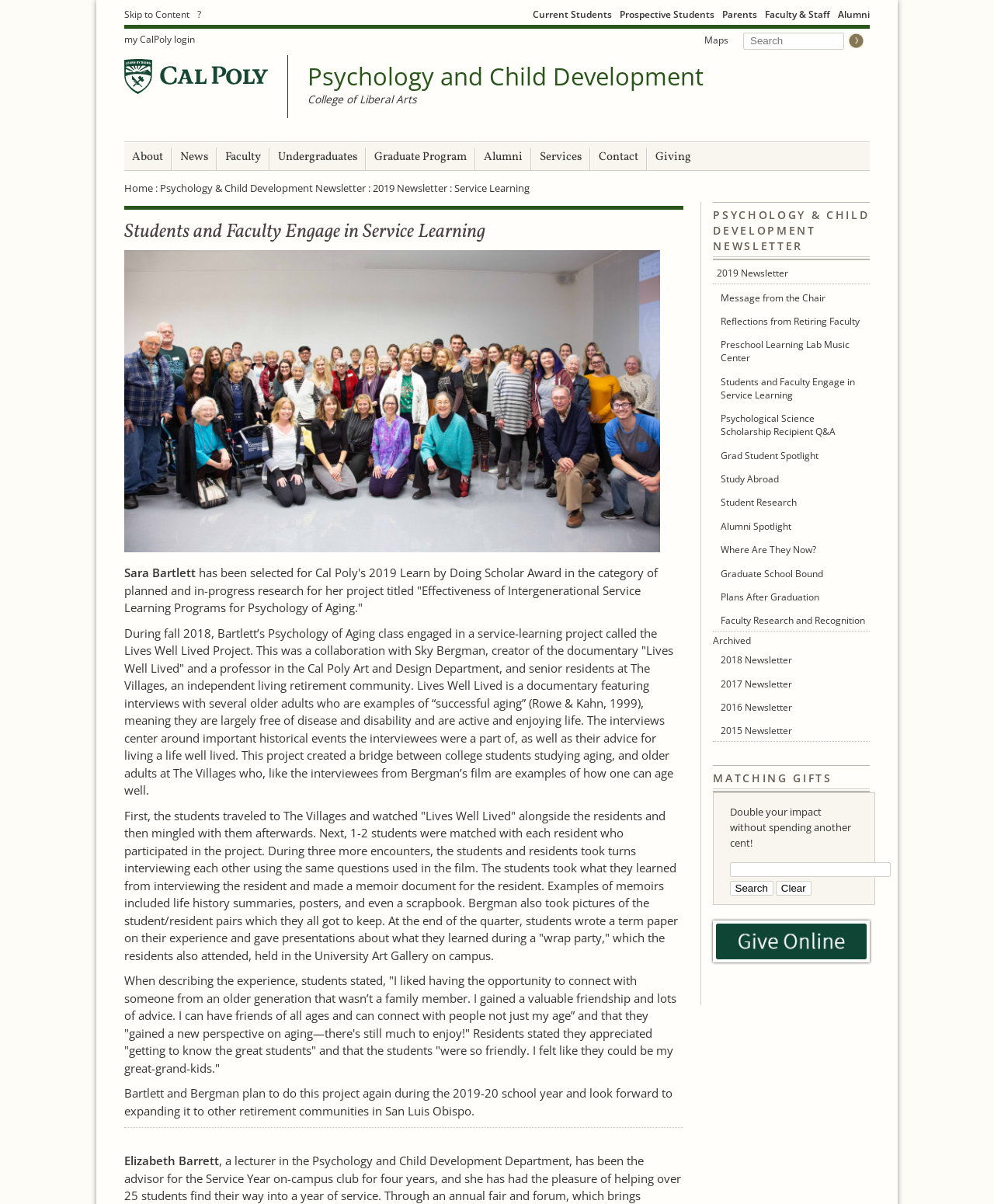Pinpoint the bounding box coordinates of the element to be clicked to execute the instruction: "Go to the Psychology and Child Development Newsletter".

[0.718, 0.166, 0.875, 0.21]